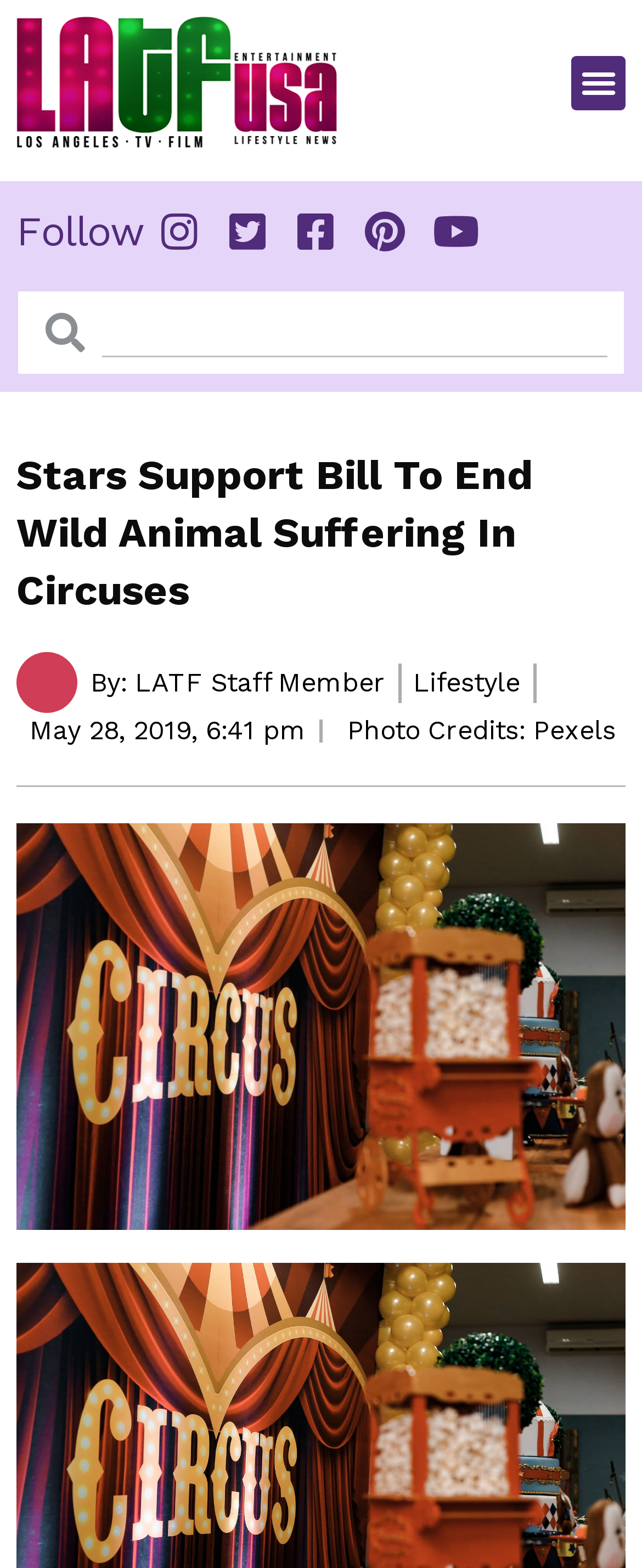Generate a thorough explanation of the webpage's elements.

The webpage appears to be a news article from LATF USA NEWS, with a focus on a bill to end the suffering of wild and exotic animals in traveling shows. At the top left of the page, there is a link, followed by a "Menu Toggle" button to the right. Below these elements, there is a heading that reads "Follow", accompanied by five links to the right.

A search bar is located in the top center of the page, with a "Search" label and a searchbox where users can input their queries. 

The main content of the page is a news article, with a heading that reads "Stars Support Bill To End Wild Animal Suffering In Circuses". Below the heading, there is an image of a LATF staff member, accompanied by the author's name and the category "Lifestyle". The date and time of the article, "May 28, 2019, 6:41 pm", are displayed below the image. 

At the bottom of the article, there is a credit line that reads "Photo Credits: Pexels". Overall, the webpage has a simple and organized layout, with clear headings and concise text.